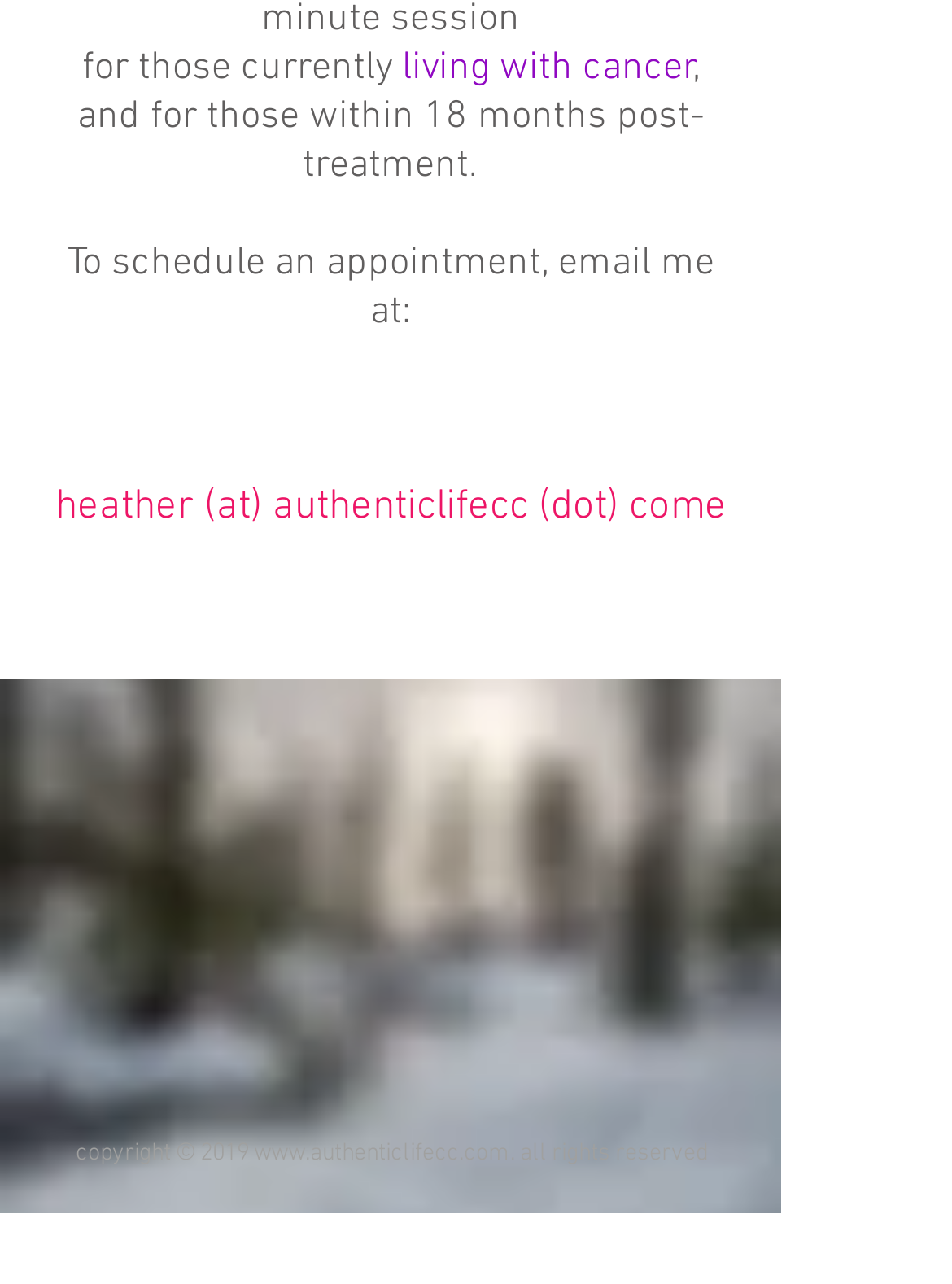Identify the bounding box of the UI element that matches this description: "heather (at) authenticlifecc (dot) come".

[0.051, 0.357, 0.769, 0.437]